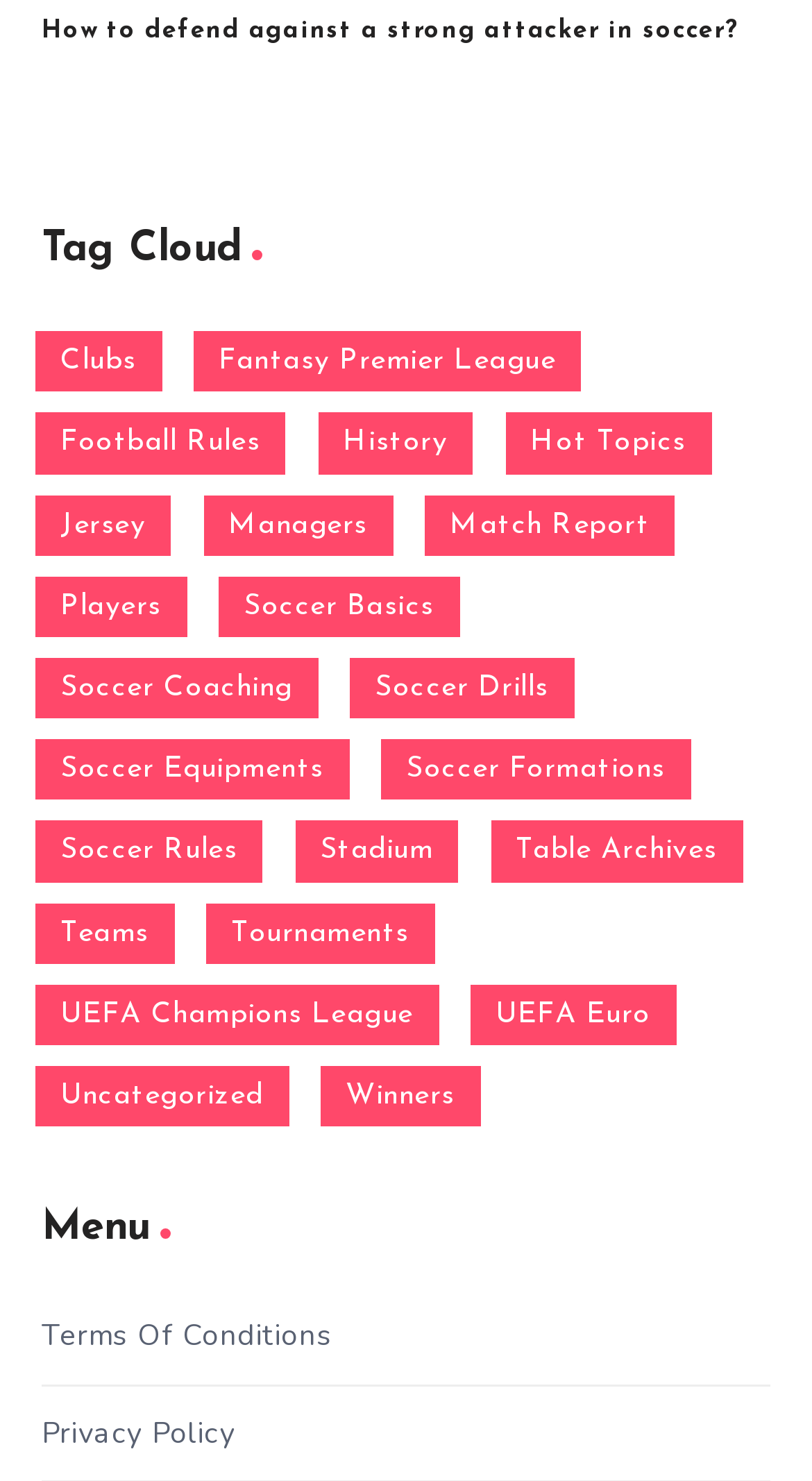Find and indicate the bounding box coordinates of the region you should select to follow the given instruction: "Check 'UEFA Champions League'".

[0.044, 0.665, 0.54, 0.706]